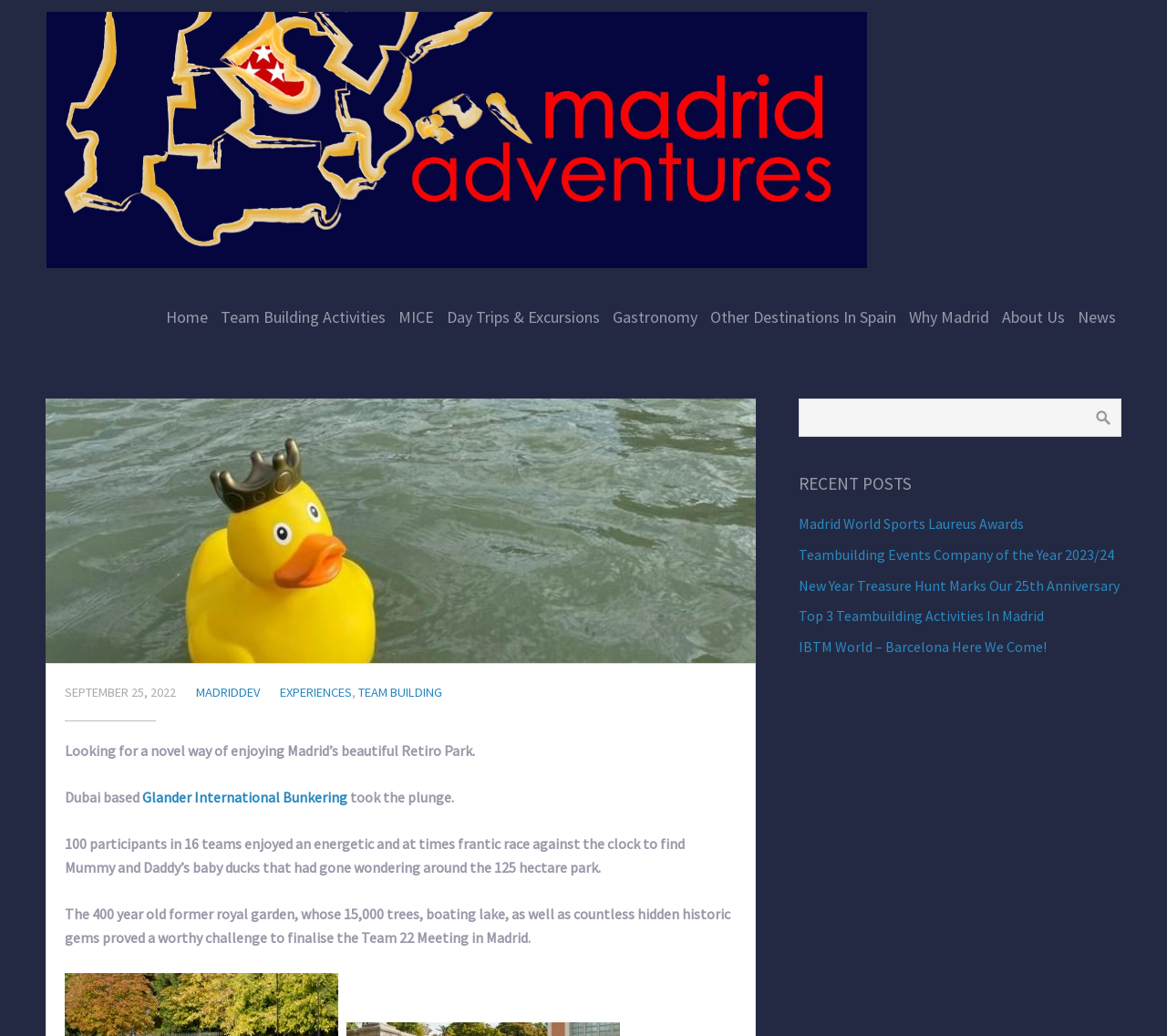Provide your answer in a single word or phrase: 
What is the purpose of the search bar on the webpage?

To search the website